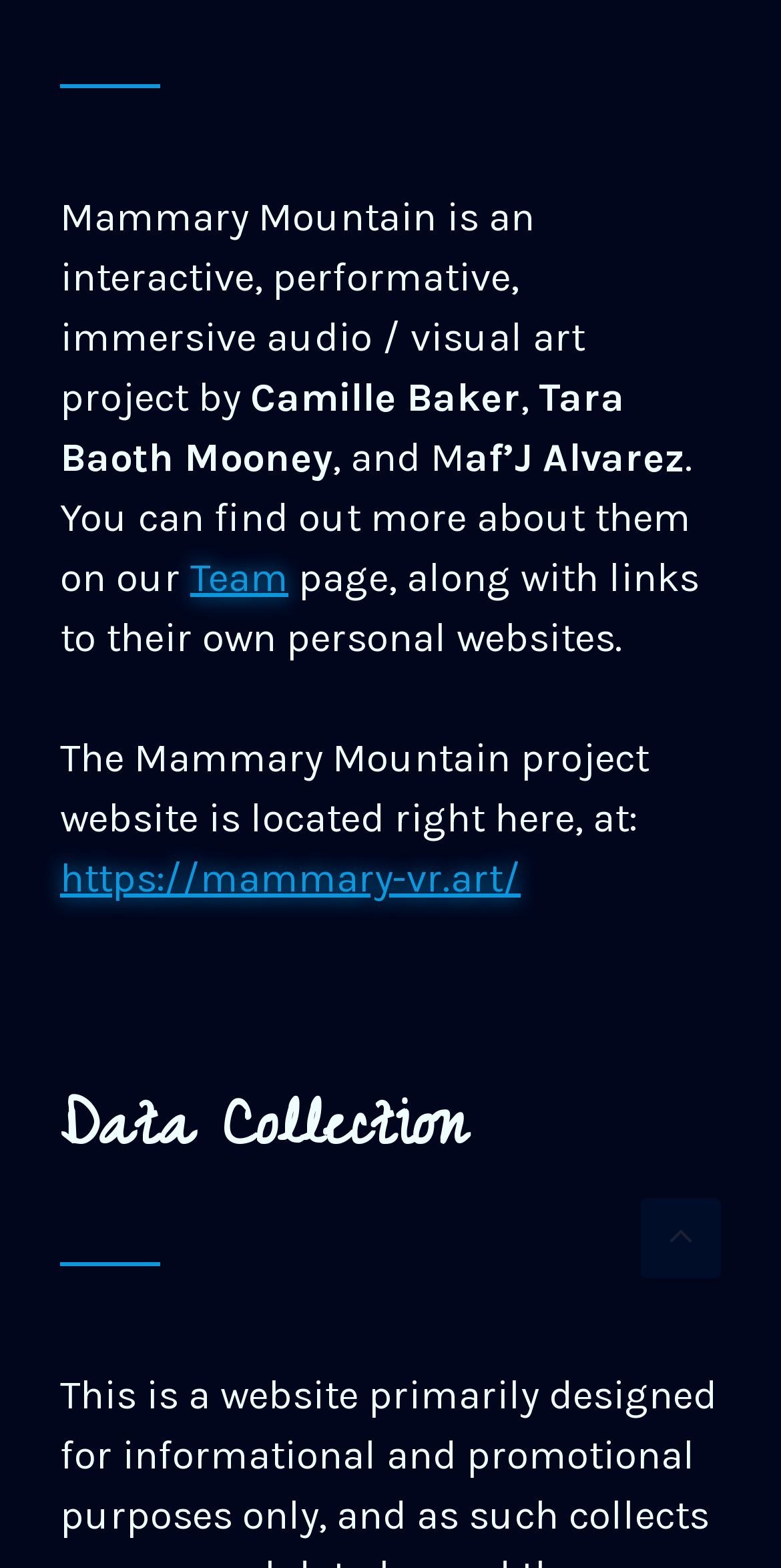What is the title of the section that comes after the introduction?
Kindly offer a detailed explanation using the data available in the image.

The title of the section that comes after the introduction is 'Data Collection'. This can be found in the heading element with ID 204. The text of this element is 'Data Collection' which is the title of the section.